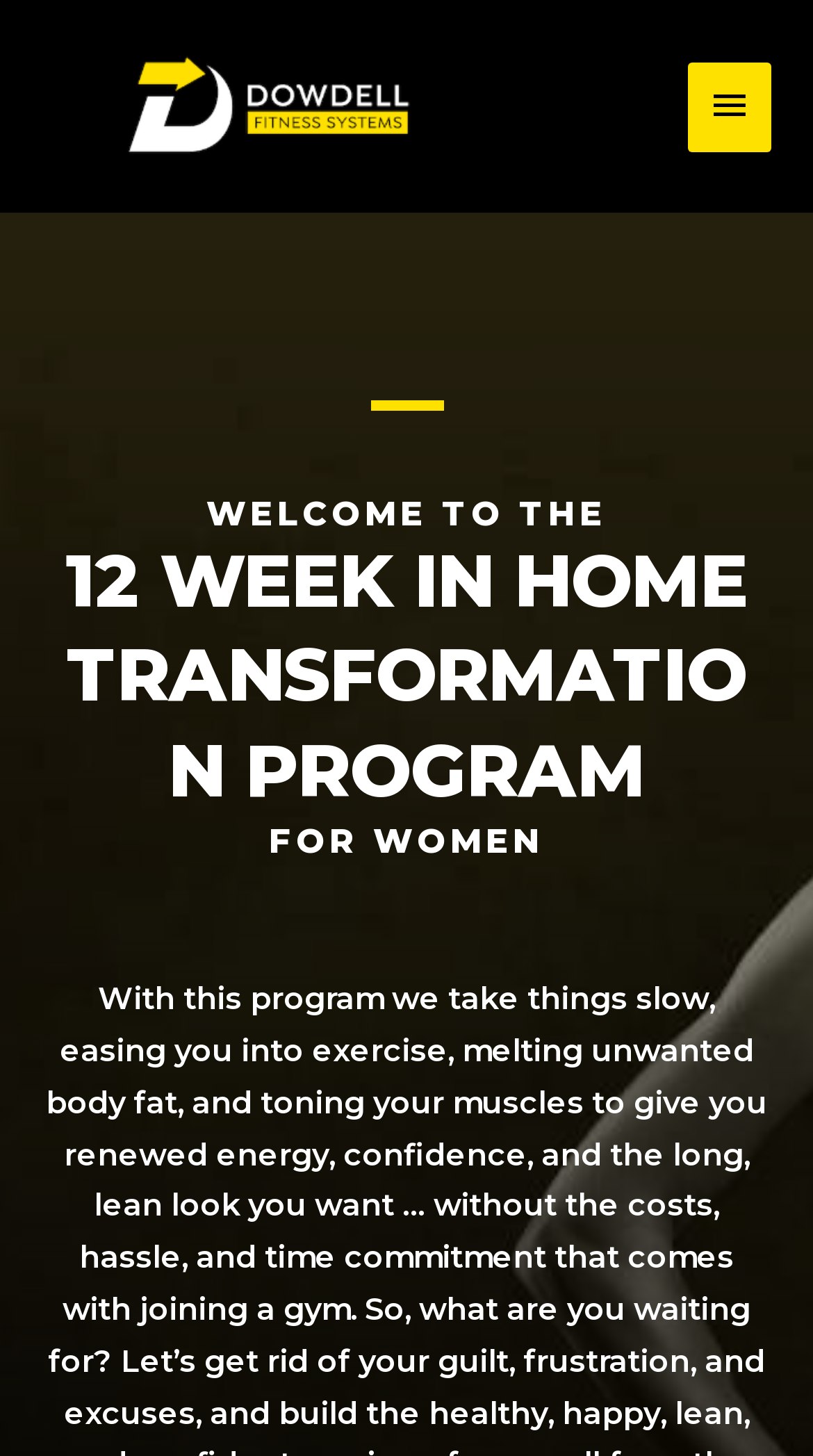Determine the bounding box coordinates for the UI element described. Format the coordinates as (top-left x, top-left y, bottom-right x, bottom-right y) and ensure all values are between 0 and 1. Element description: Main Menu

[0.845, 0.043, 0.949, 0.104]